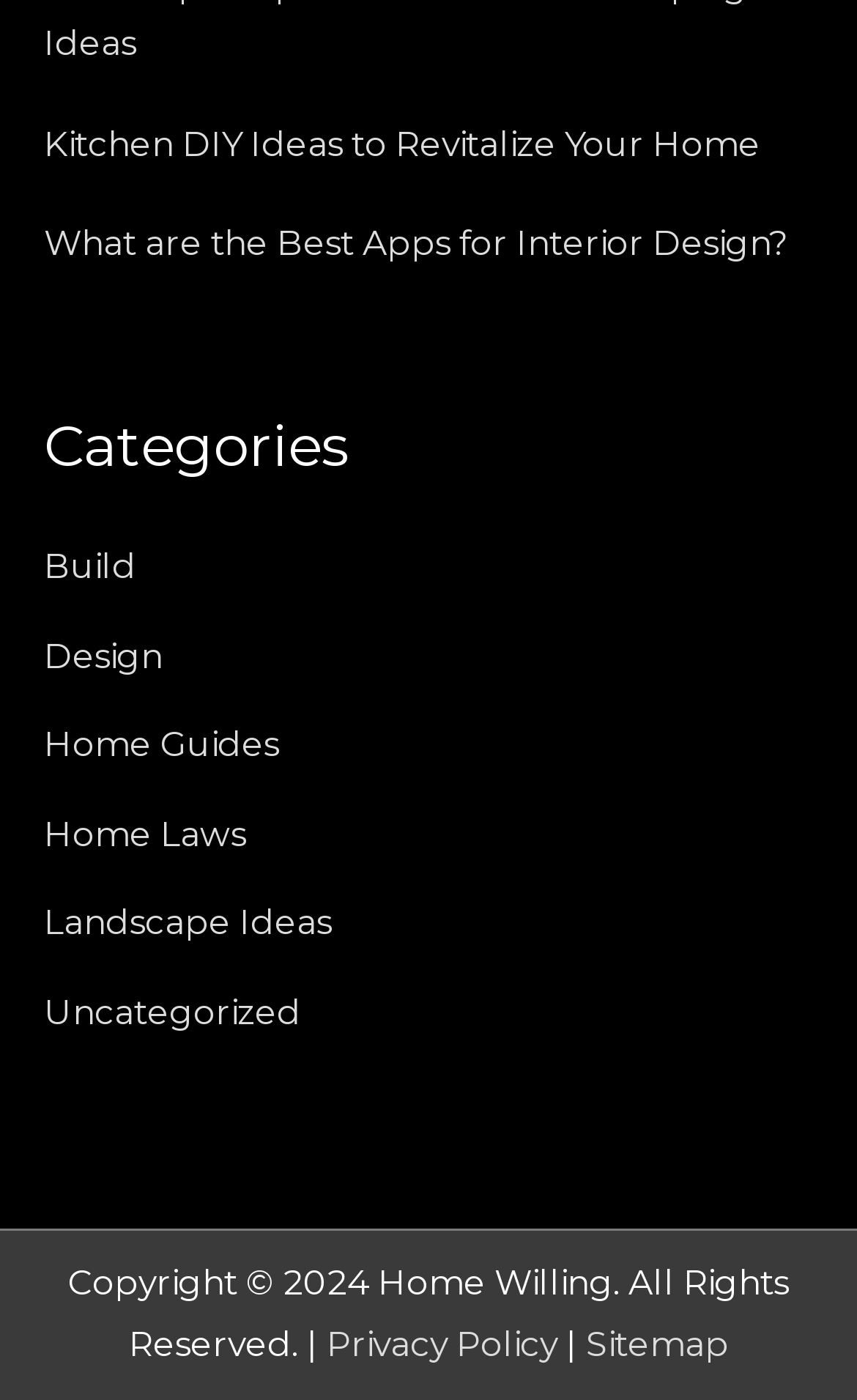Locate the bounding box coordinates of the element to click to perform the following action: 'Read 'Home Guides''. The coordinates should be given as four float values between 0 and 1, in the form of [left, top, right, bottom].

[0.051, 0.517, 0.326, 0.547]